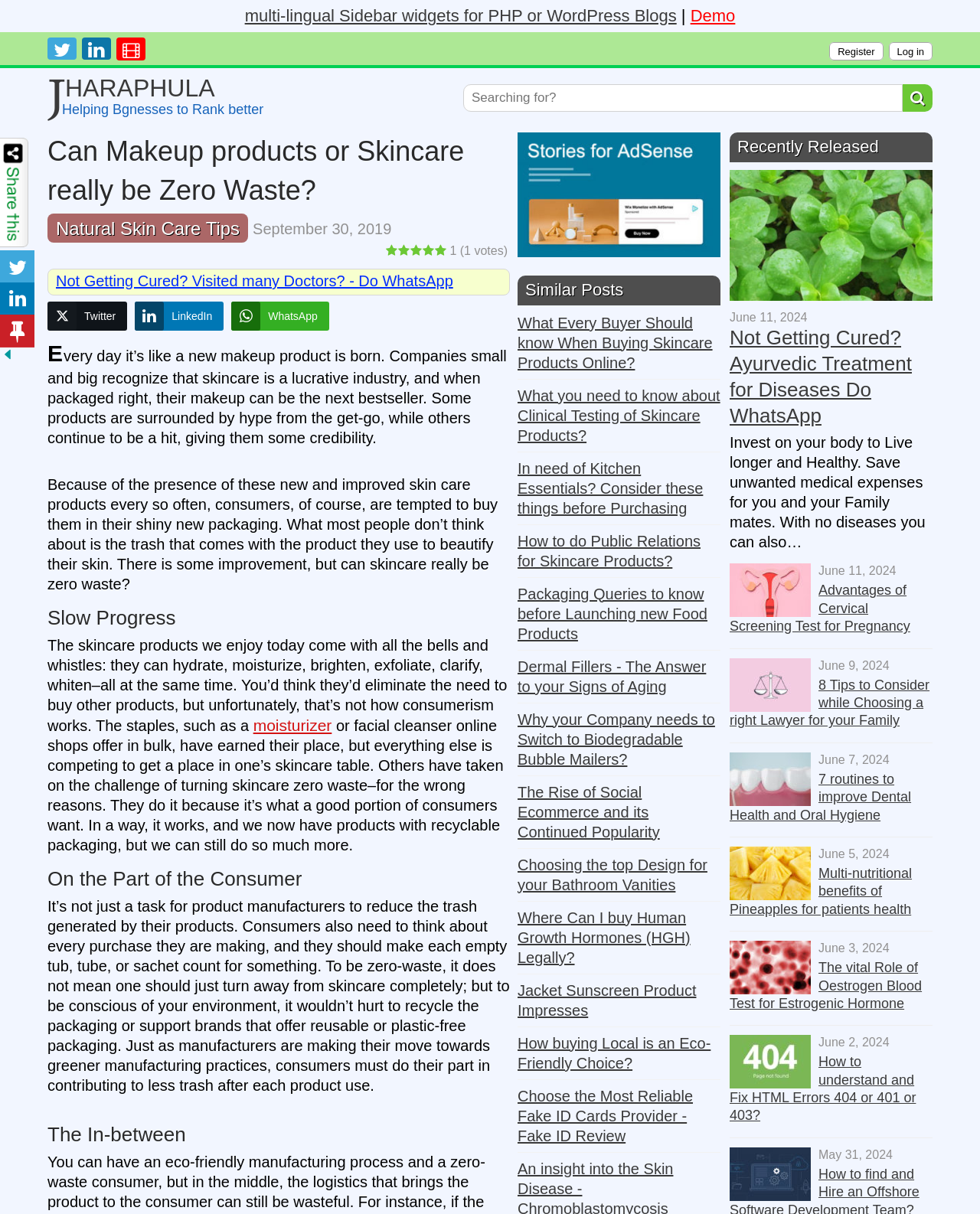Could you please study the image and provide a detailed answer to the question:
What is the author's suggestion for consumers to reduce waste?

The author suggests that consumers can reduce waste by recycling the packaging of skincare products or supporting brands that offer reusable or plastic-free packaging, as mentioned in the section 'On the Part of the Consumer'.